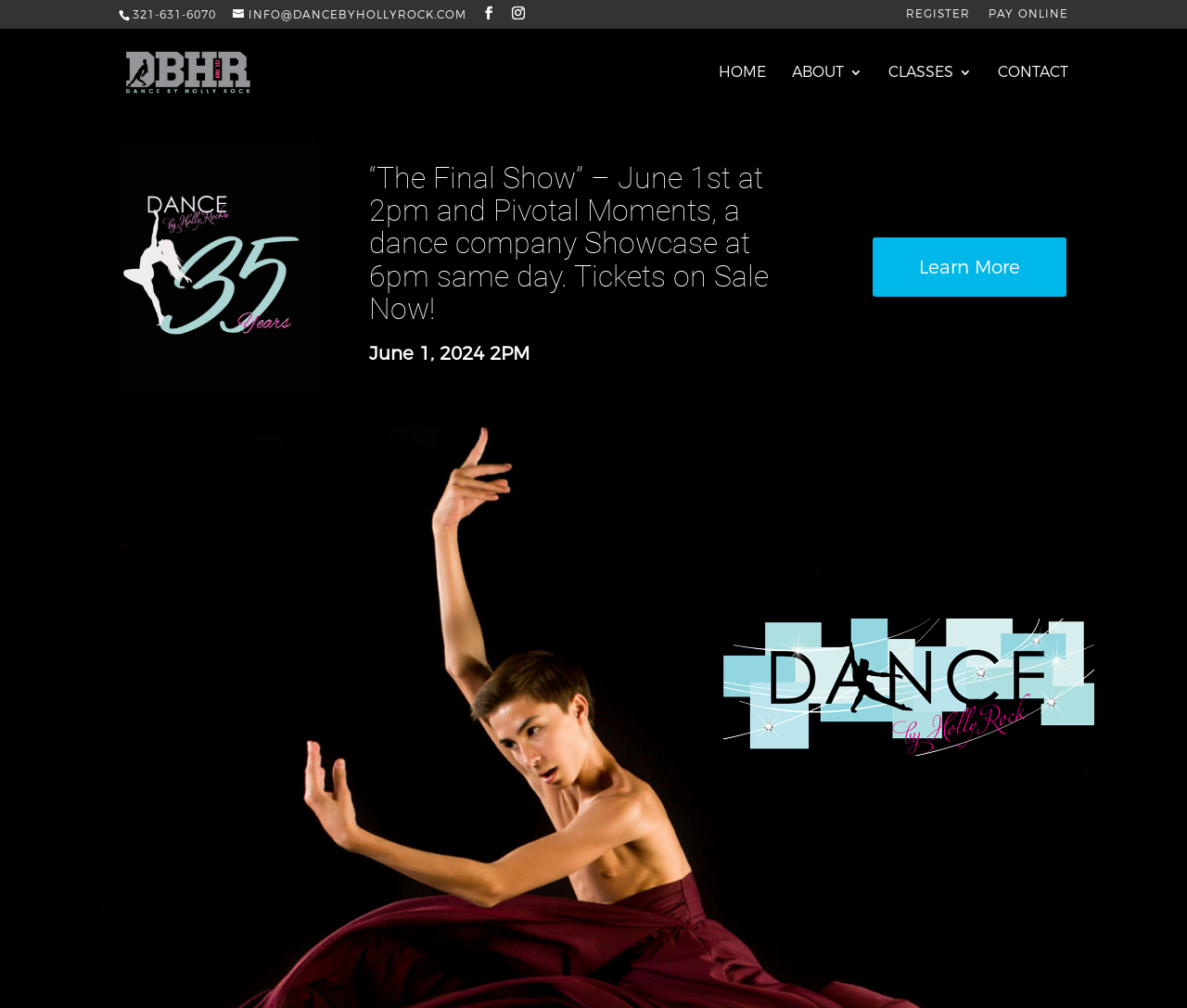What is the purpose of the 'REGISTER' button?
Based on the screenshot, provide a one-word or short-phrase response.

To register for a class